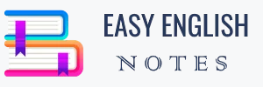Give a one-word or short phrase answer to the question: 
What type of resources does the platform provide?

Well-researched notes and literature insights